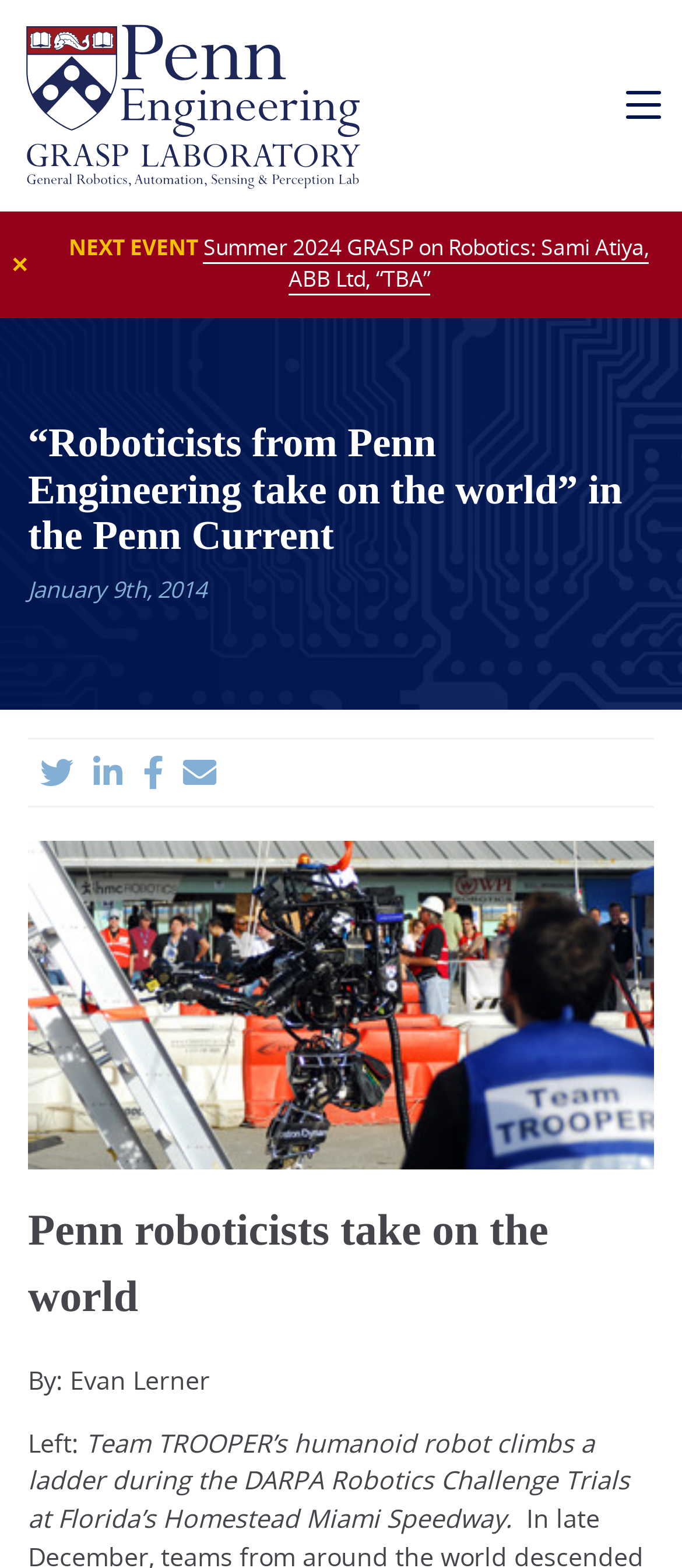Locate the bounding box coordinates of the UI element described by: "Terms And Conditions". The bounding box coordinates should consist of four float numbers between 0 and 1, i.e., [left, top, right, bottom].

None